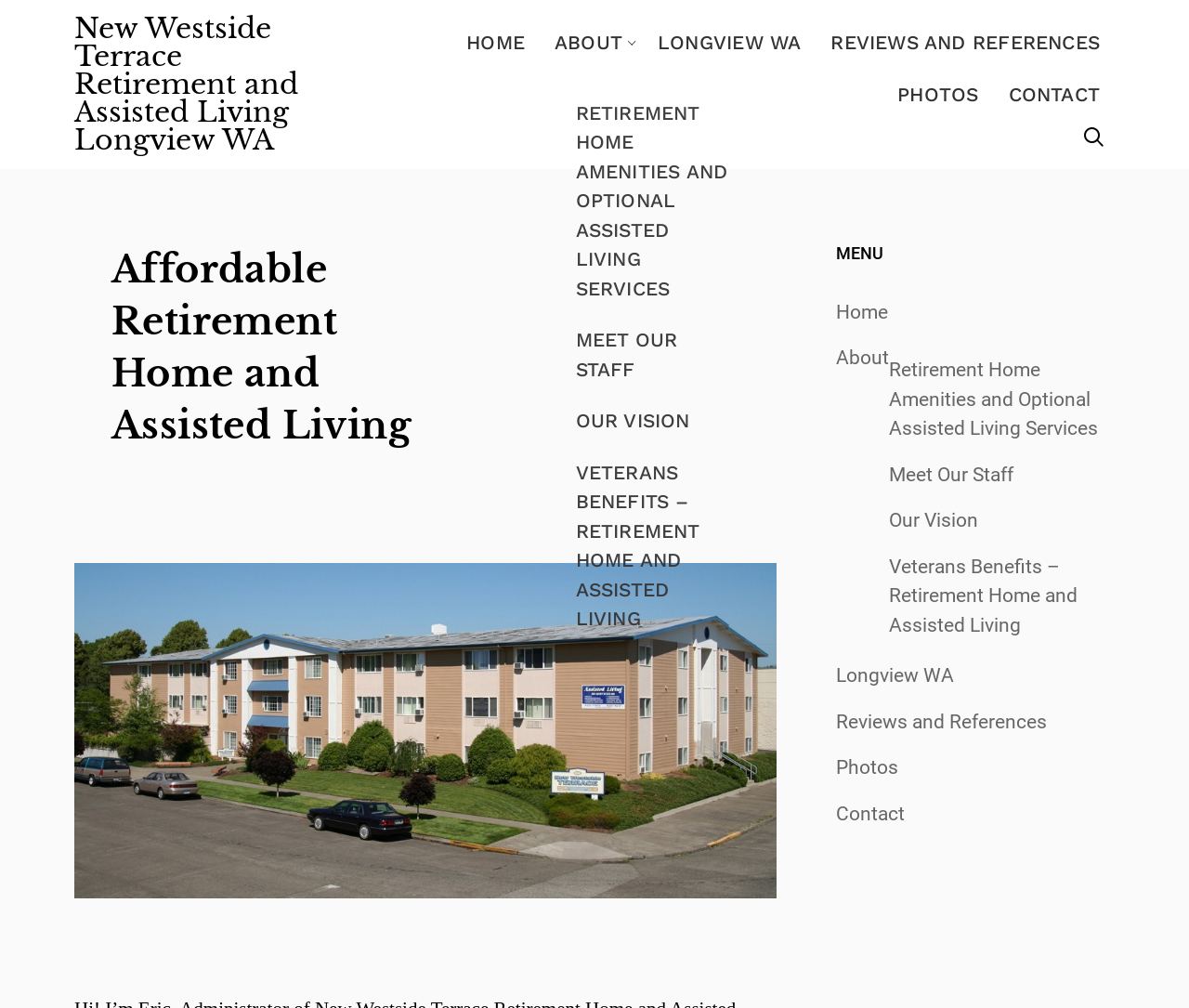What is the purpose of the button with the icon?
Examine the image and provide an in-depth answer to the question.

The button with the icon '' is located next to the navigation menu, and when compared to the bounding box coordinates, it appears to be a menu button. This is further supported by the presence of a heading 'MENU' nearby.